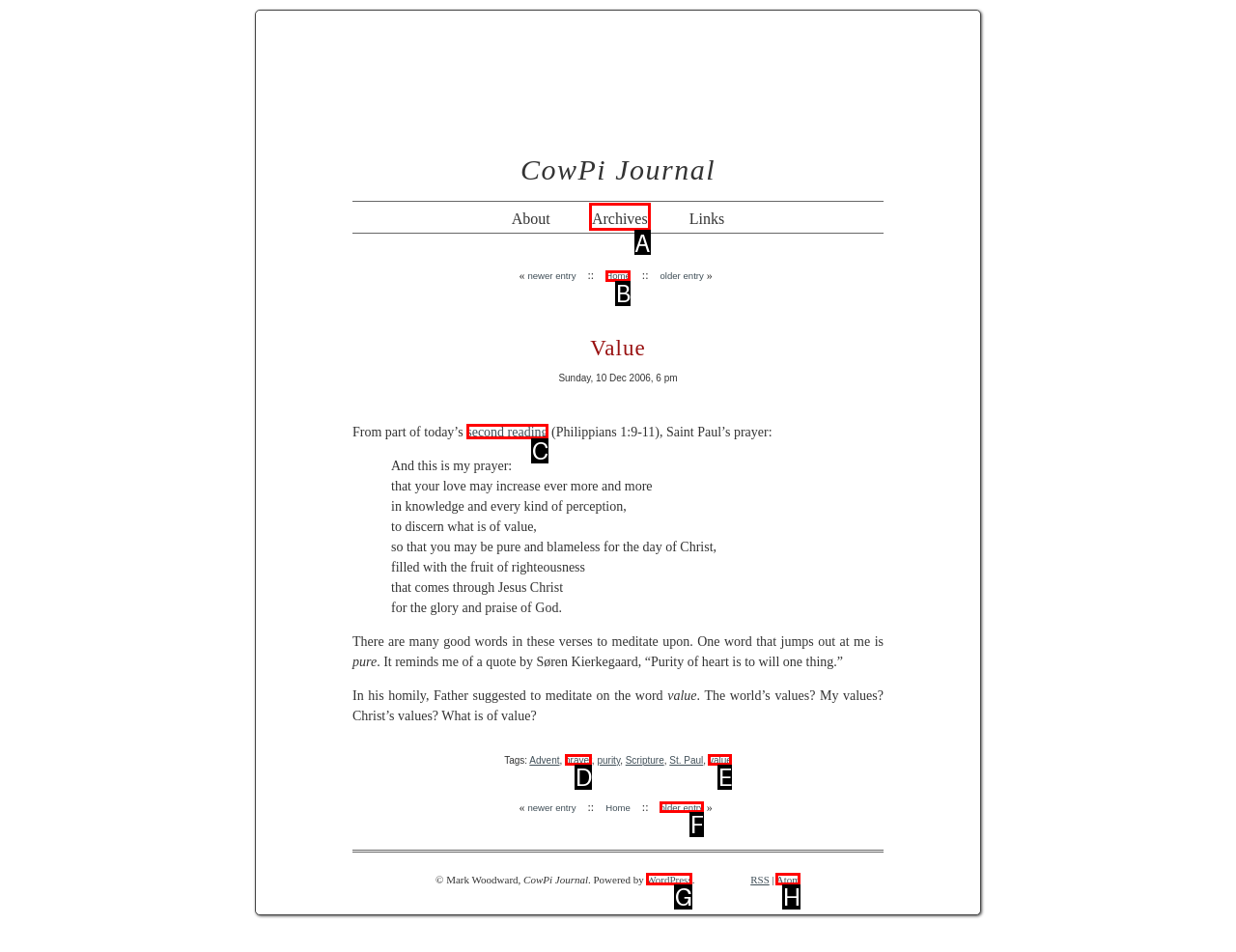Select the letter of the option that should be clicked to achieve the specified task: view archives. Respond with just the letter.

A